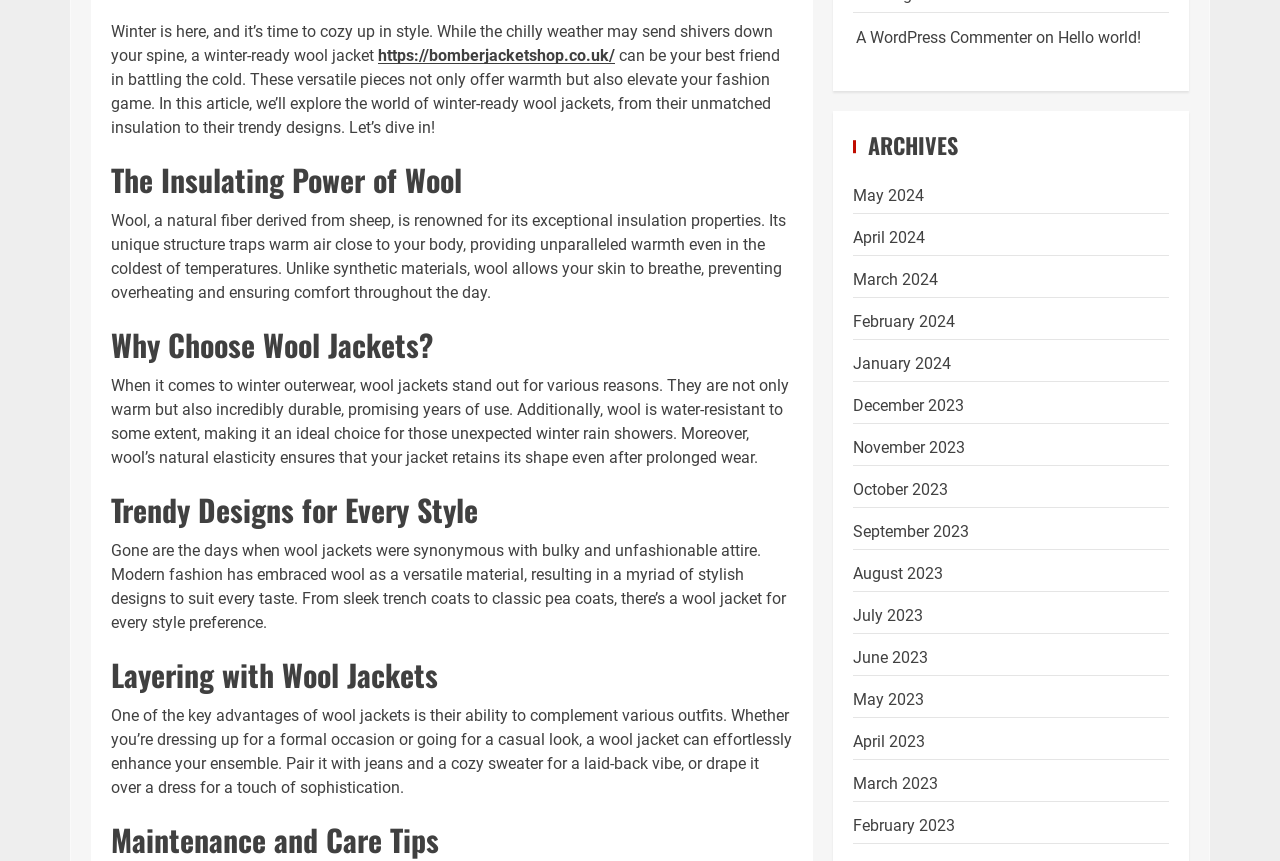Please locate the bounding box coordinates of the element that should be clicked to complete the given instruction: "Click the link to May 2024".

[0.666, 0.216, 0.722, 0.239]